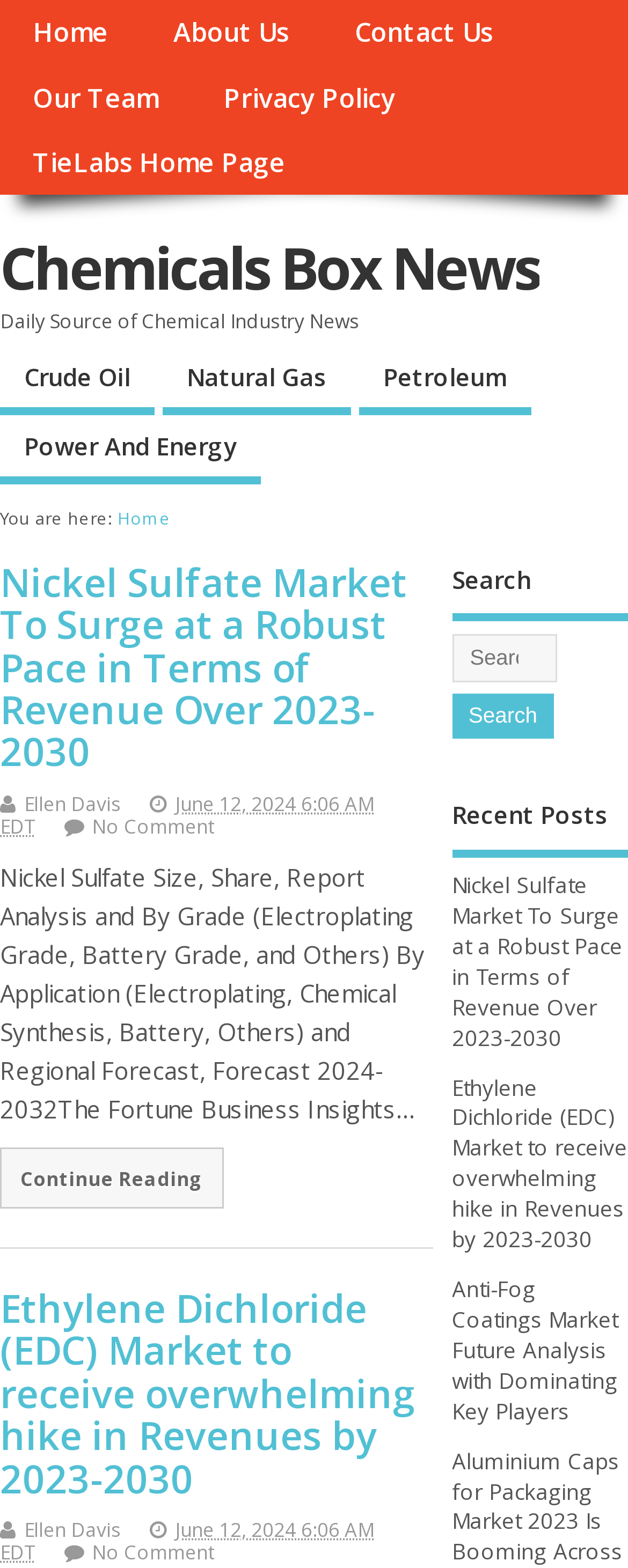Please locate the clickable area by providing the bounding box coordinates to follow this instruction: "Search for a keyword".

[0.72, 0.404, 0.888, 0.435]